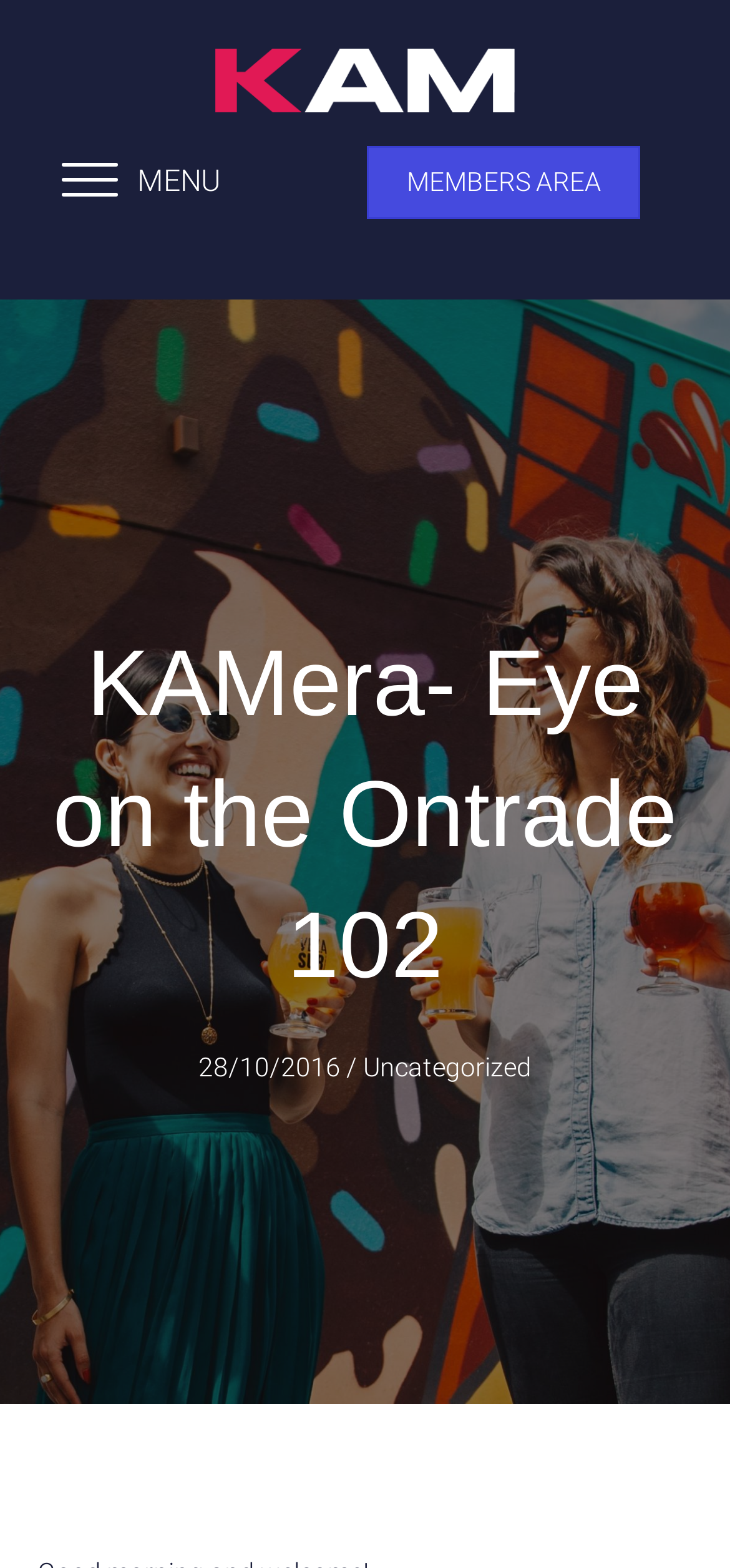What is the category of the article on the webpage?
Please look at the screenshot and answer using one word or phrase.

Uncategorized